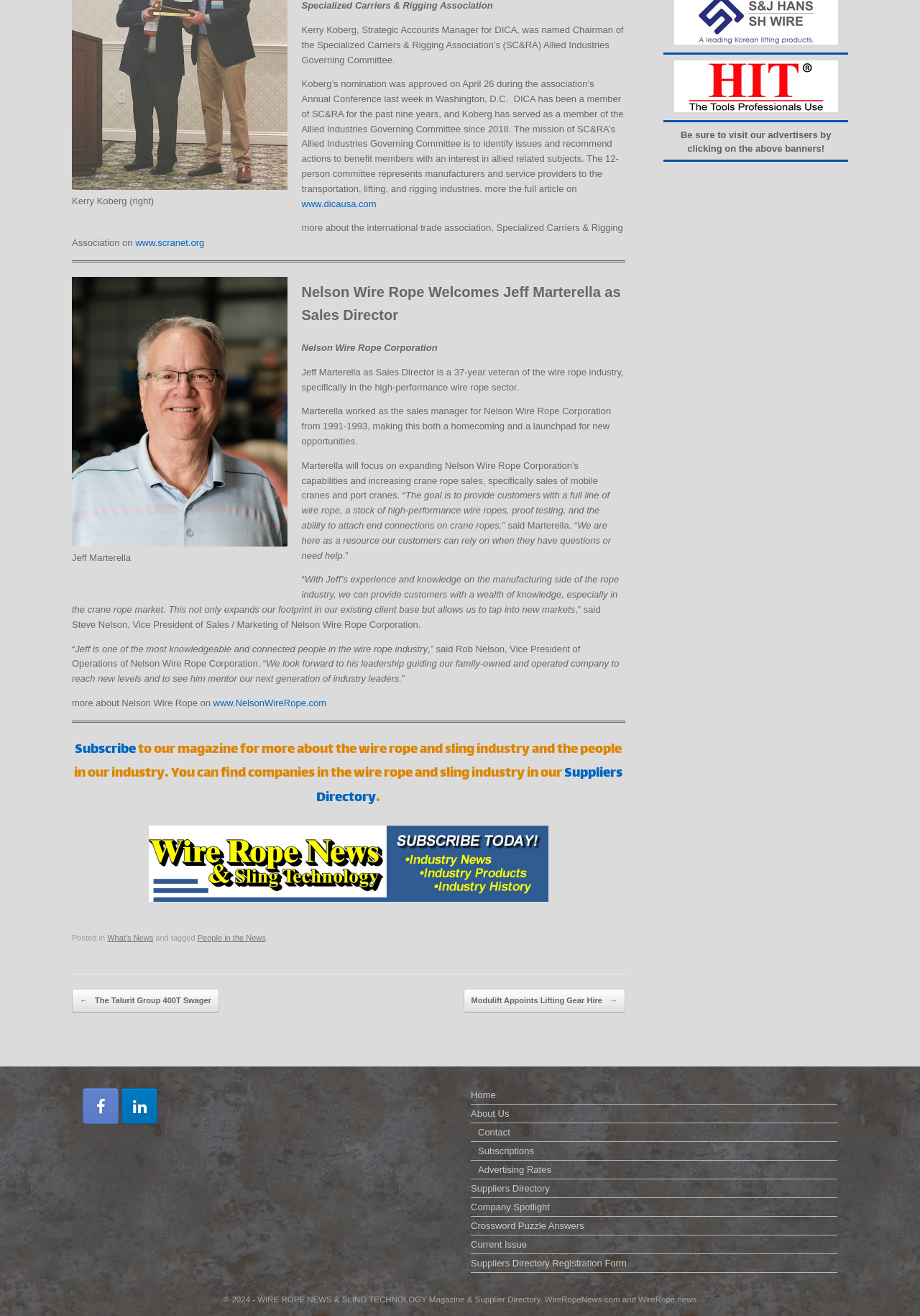Using the provided description: "www.scranet.org", find the bounding box coordinates of the corresponding UI element. The output should be four float numbers between 0 and 1, in the format [left, top, right, bottom].

[0.147, 0.18, 0.222, 0.189]